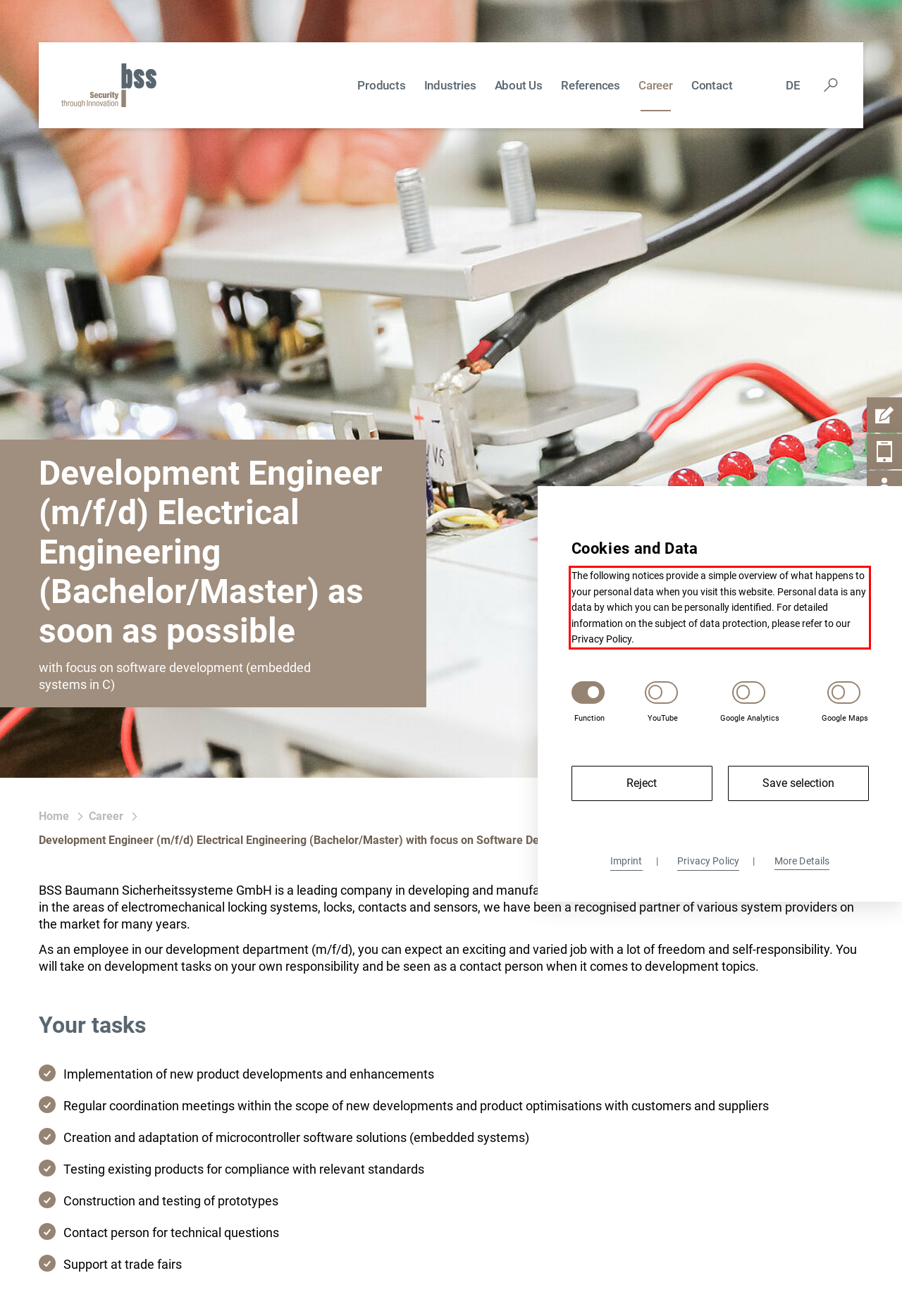You are given a screenshot of a webpage with a UI element highlighted by a red bounding box. Please perform OCR on the text content within this red bounding box.

The following notices provide a simple overview of what happens to your personal data when you visit this website. Personal data is any data by which you can be personally identified. For detailed information on the subject of data protection, please refer to our Privacy Policy.